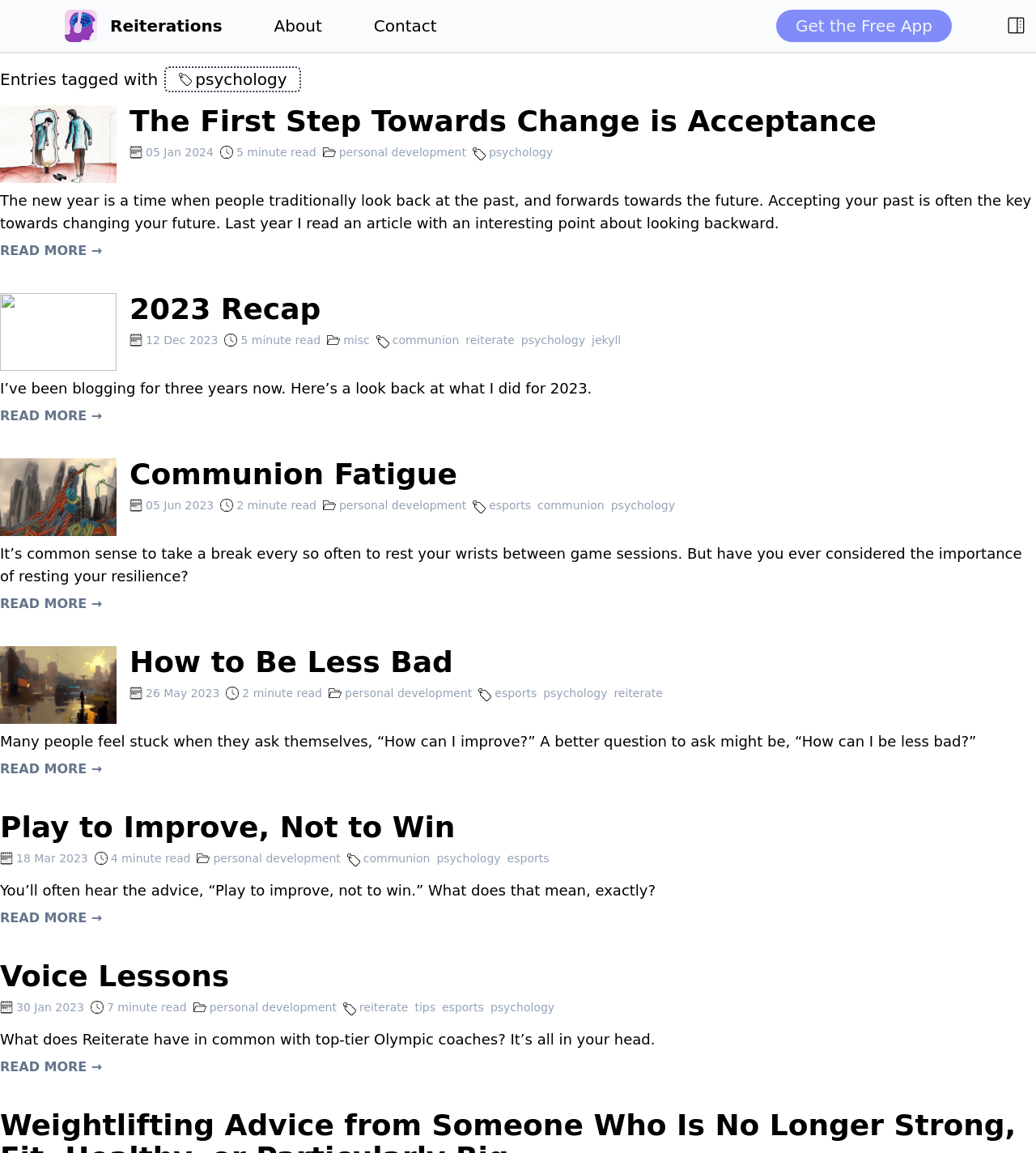Give a comprehensive overview of the webpage, including key elements.

This webpage is a blog that focuses on self-improvement, software development, and esports. At the top, there is a navigation menu with links to "Reiterations", "About", and "Contact". On the right side, there is a call-to-action button to "Get the Free App". 

Below the navigation menu, there is a section that displays entries tagged with "psychology". This section contains a list of article summaries, each with a heading, a brief description, and a "READ MORE →" link. The articles are arranged in a vertical list, with the most recent one at the top. Each article summary includes the article title, date, and a brief description. There are also tags and categories associated with each article, such as "personal development", "esports", and "psychology". 

The articles themselves discuss various topics related to self-improvement, psychology, and esports. For example, one article talks about the importance of accepting one's past in order to change one's future, while another article discusses the concept of "communion fatigue" and the importance of resting one's resilience. There are also articles that provide advice on how to improve oneself, such as by focusing on being less bad rather than trying to be good.